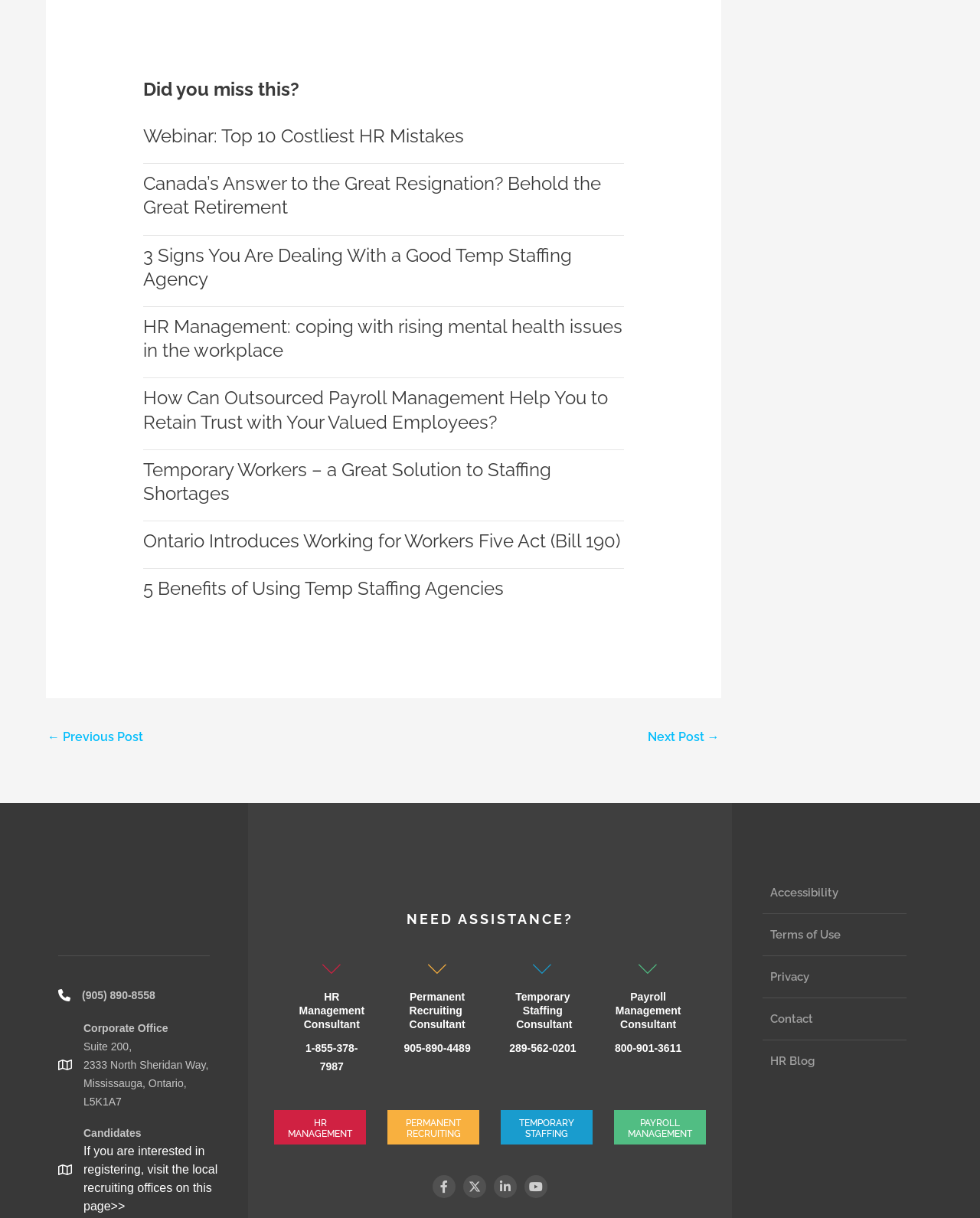Answer the question in one word or a short phrase:
What is the topic of the first webinar?

Top 10 Costliest HR Mistakes